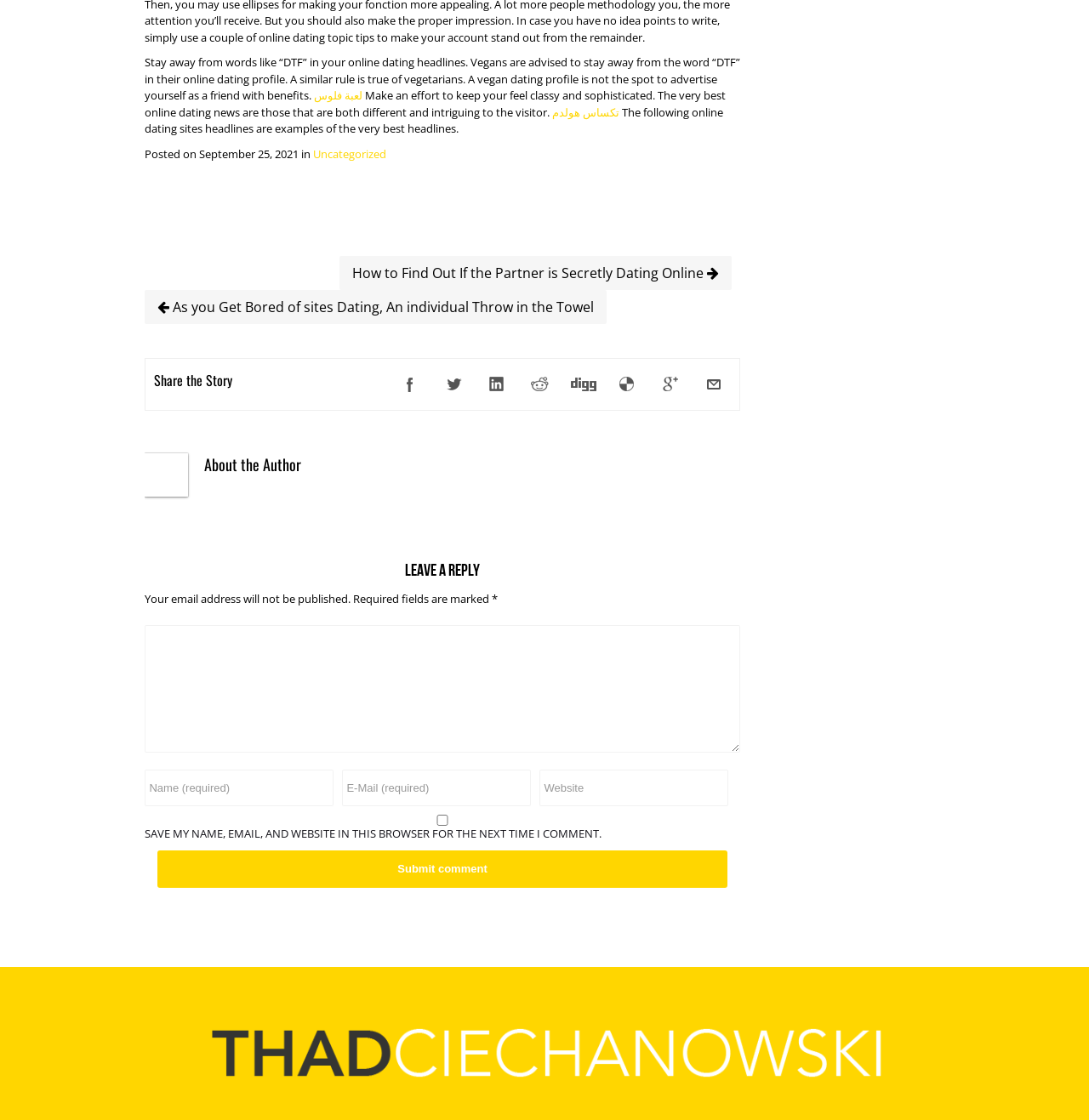What is required to submit a comment?
From the image, provide a succinct answer in one word or a short phrase.

Name and E-Mail